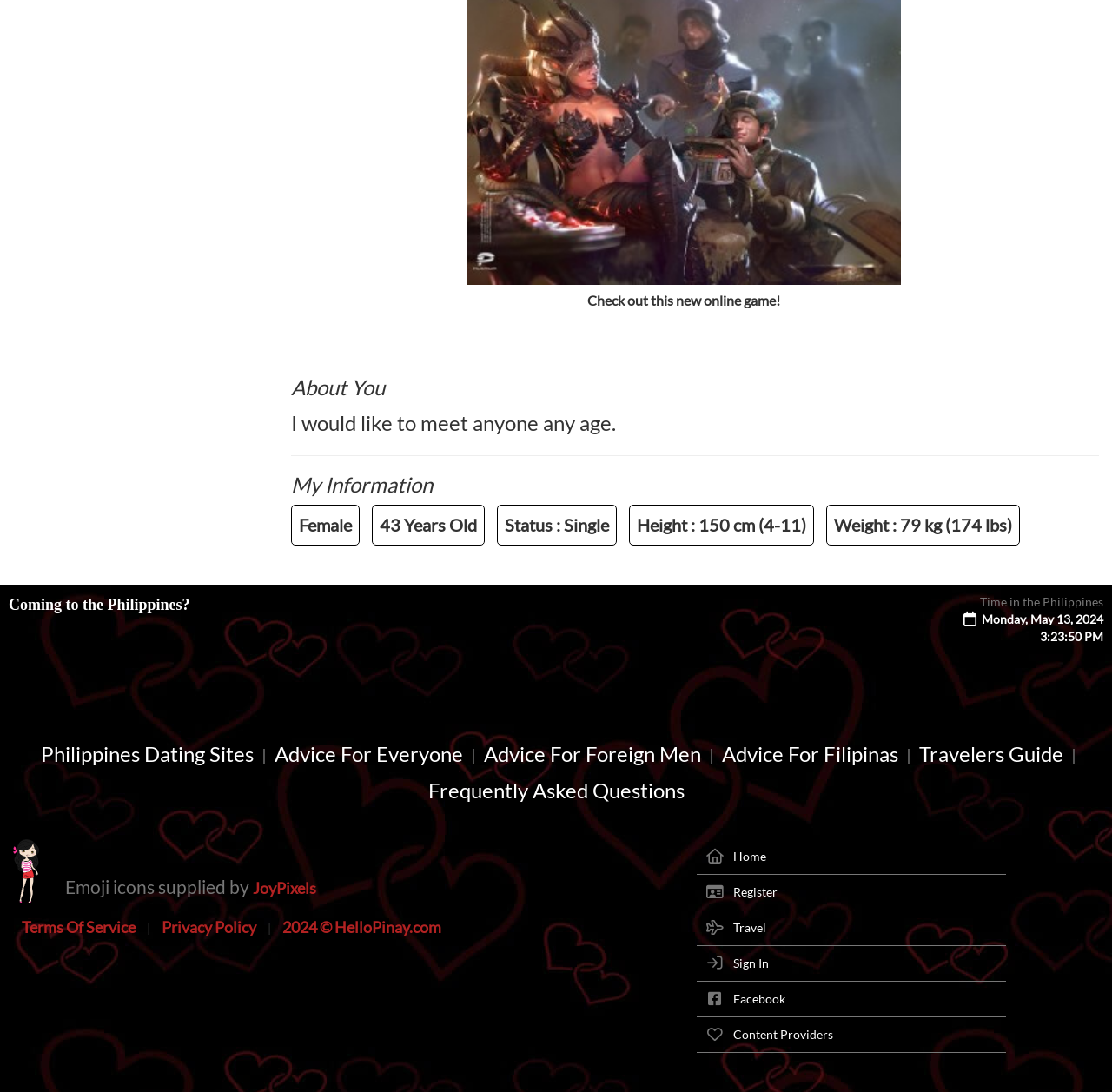Find the bounding box coordinates of the clickable area that will achieve the following instruction: "Click on 'Sign In'".

[0.659, 0.875, 0.691, 0.888]